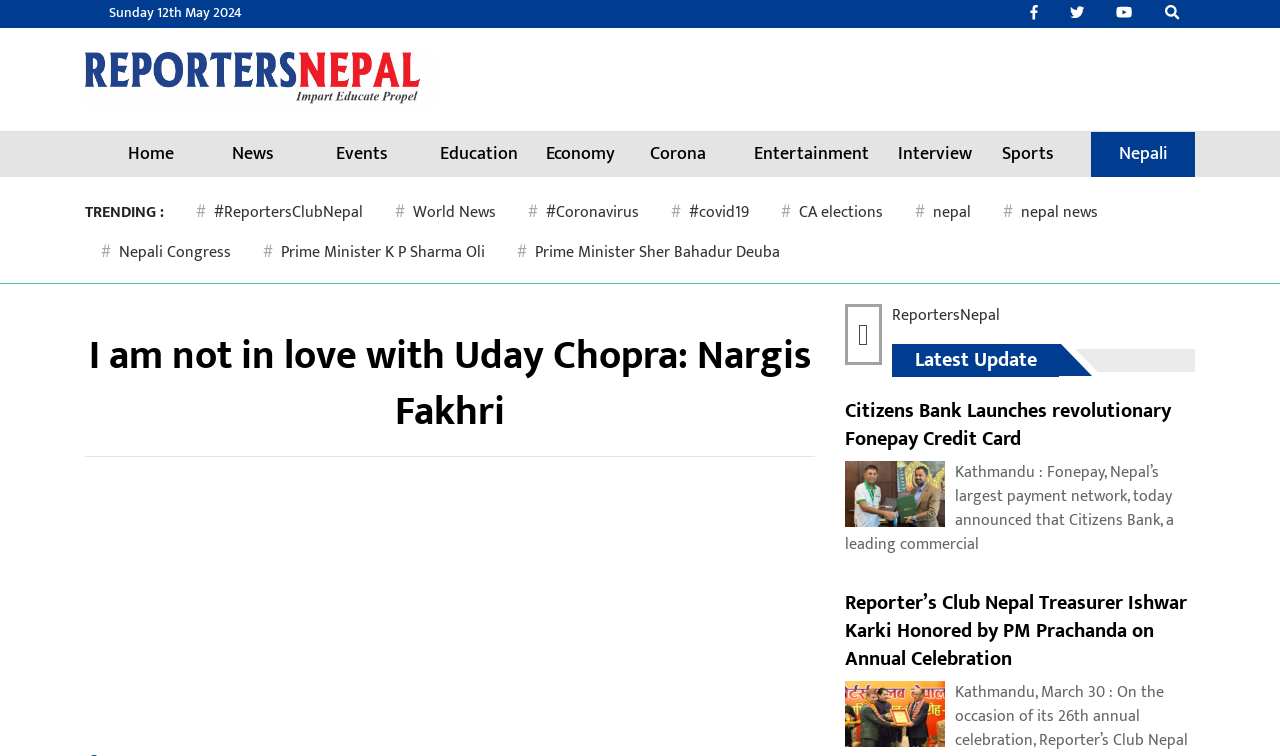Create a detailed narrative of the webpage’s visual and textual elements.

The webpage appears to be a news article page from Reporters Nepal. At the top, there is a date "Sunday 12th May 2024" and a row of links and a button on the right side. Below that, there is a logo on the left side, accompanied by a row of navigation links including "Home", "News", "Events", and others.

On the left side, there is a section labeled "TRENDING" with several links to trending topics. Below that, there is a heading "I am not in love with Uday Chopra: Nargis Fakhri" which is the title of the main news article. The article is divided into sections, with a horizontal separator line in between.

To the right of the main article, there is a complementary section with a blockquote and a link to "ReportersNepal". Below that, there are two more news article summaries, each with a heading and a brief description. The first article is about Citizens Bank launching a new credit card, and the second article is about Reporter's Club Nepal Treasurer Ishwar Karki being honored by the Prime Minister.

There is also an iframe advertisement at the bottom of the main article. Overall, the webpage has a simple layout with a focus on presenting news articles and summaries.